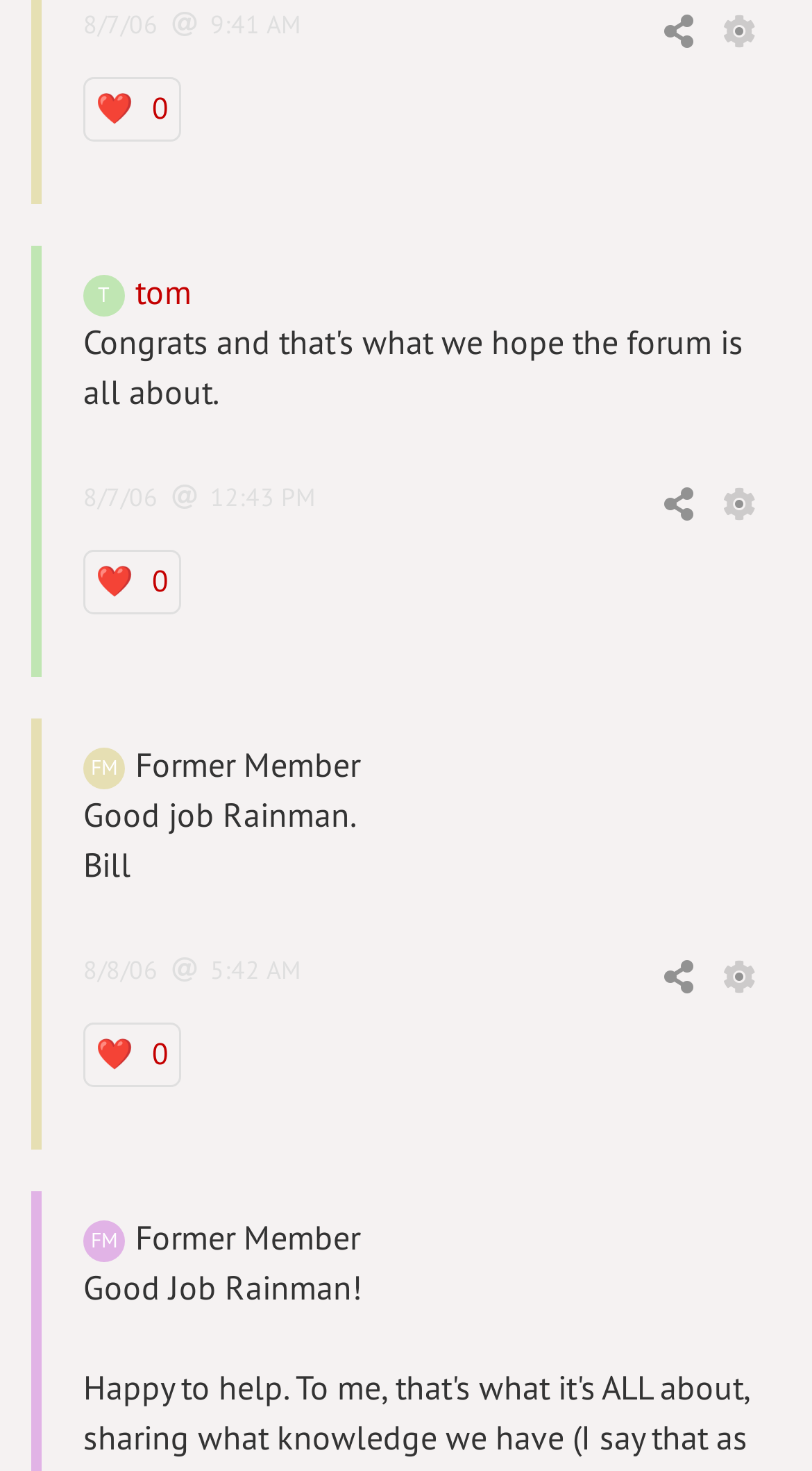What is the time of the second post?
Refer to the screenshot and respond with a concise word or phrase.

8/7/0612:43 PM